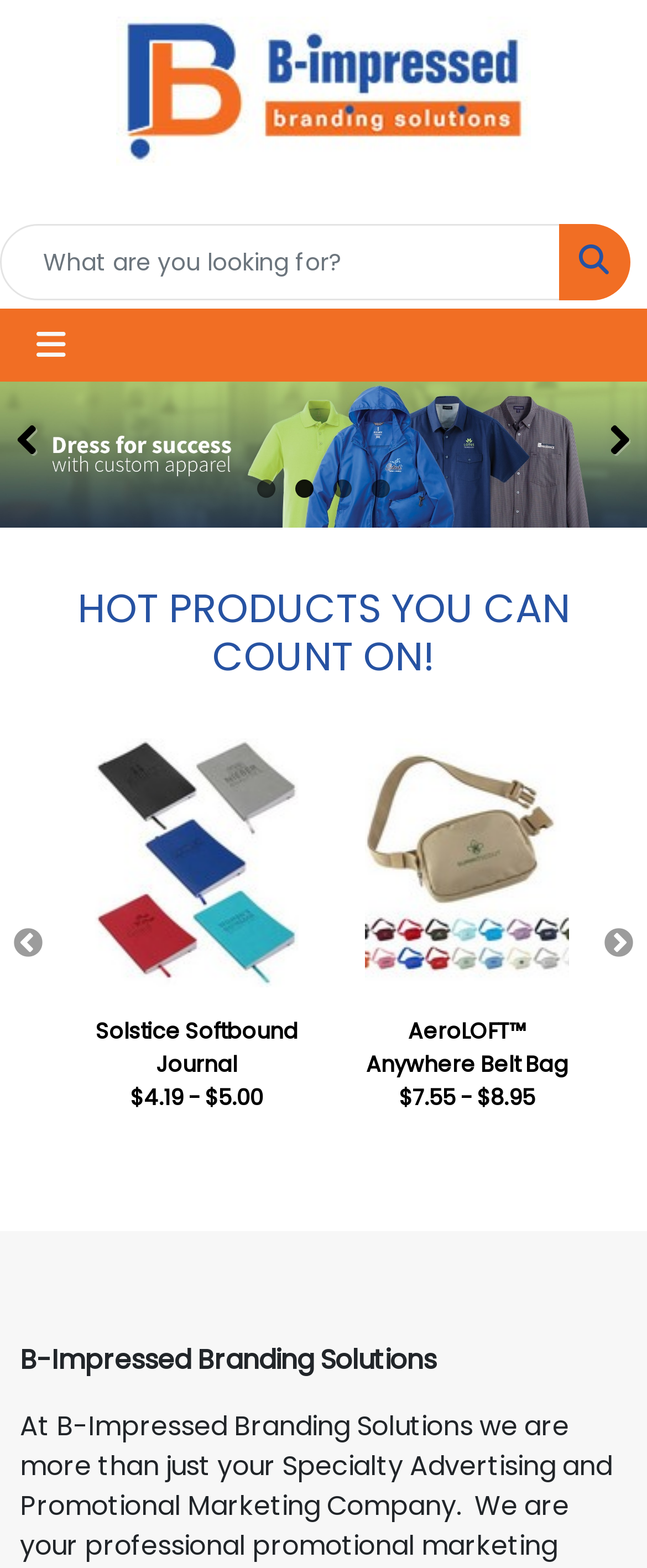Please specify the bounding box coordinates in the format (top-left x, top-left y, bottom-right x, bottom-right y), with values ranging from 0 to 1. Identify the bounding box for the UI component described as follows: aria-label="Toggle navigation"

[0.026, 0.205, 0.133, 0.235]